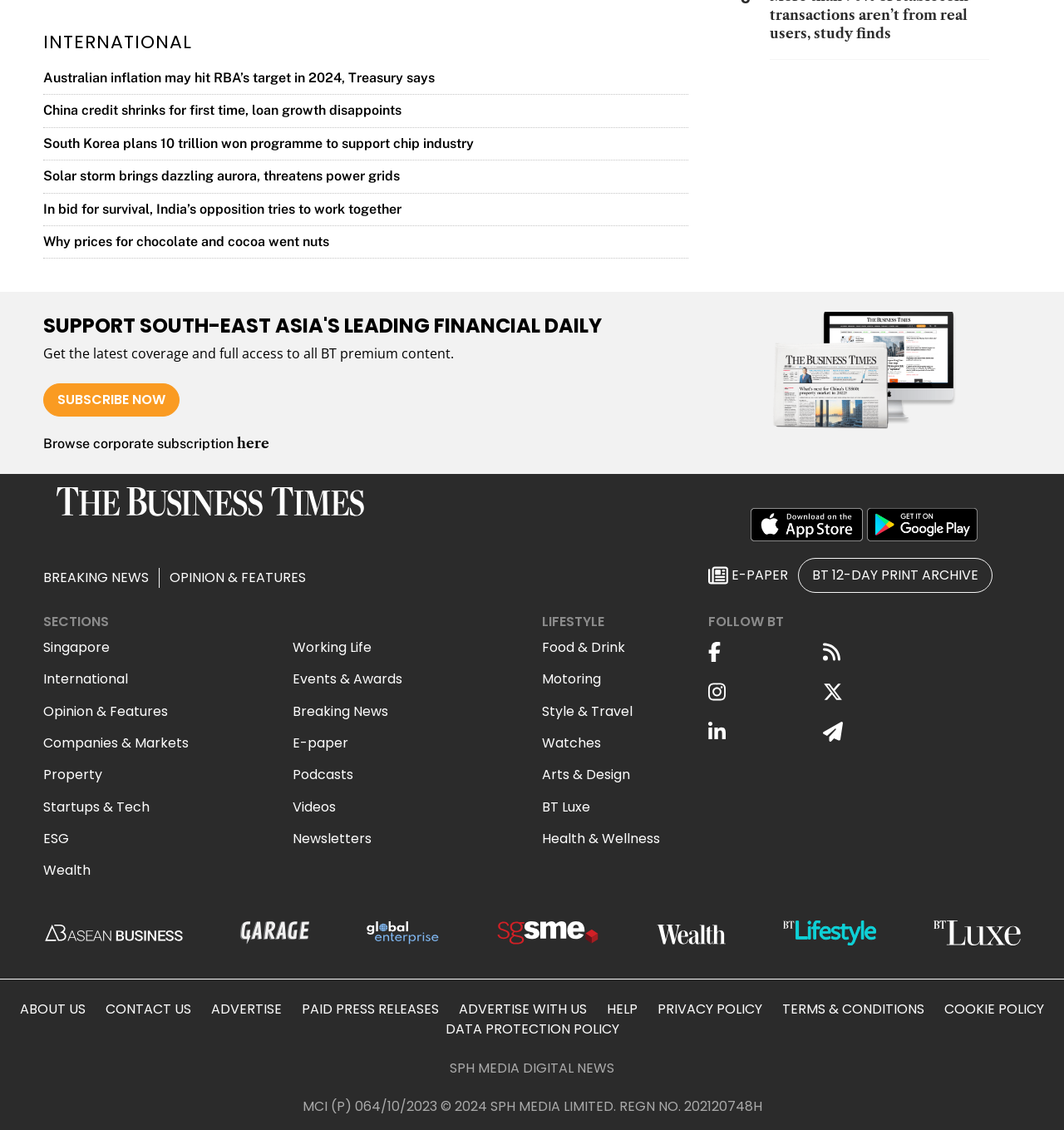Determine the bounding box coordinates of the element's region needed to click to follow the instruction: "Click on the 'SUBSCRIBE NOW' button". Provide these coordinates as four float numbers between 0 and 1, formatted as [left, top, right, bottom].

[0.041, 0.339, 0.169, 0.369]